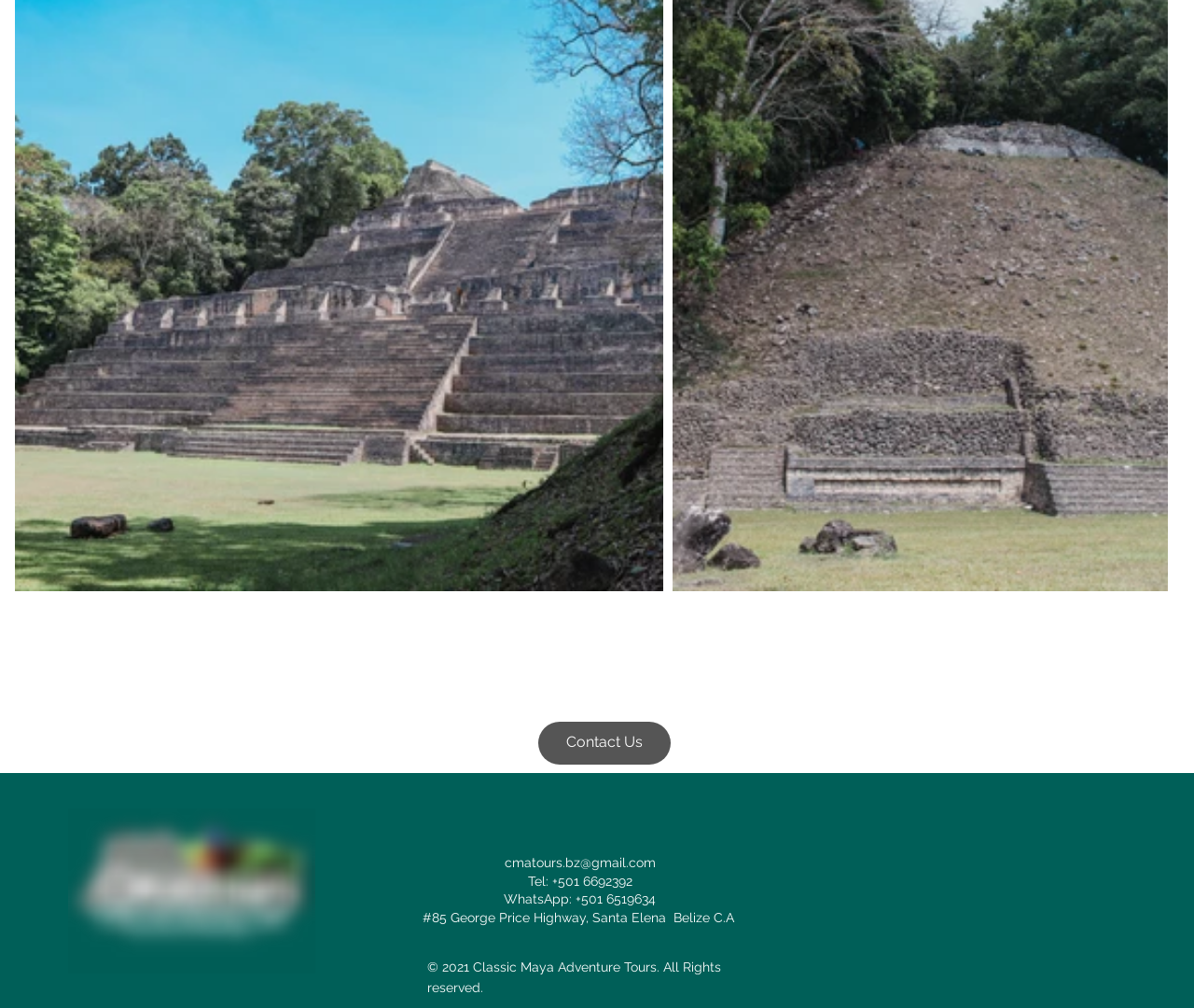Determine the bounding box coordinates in the format (top-left x, top-left y, bottom-right x, bottom-right y). Ensure all values are floating point numbers between 0 and 1. Identify the bounding box of the UI element described by: Contact Us

[0.451, 0.716, 0.561, 0.758]